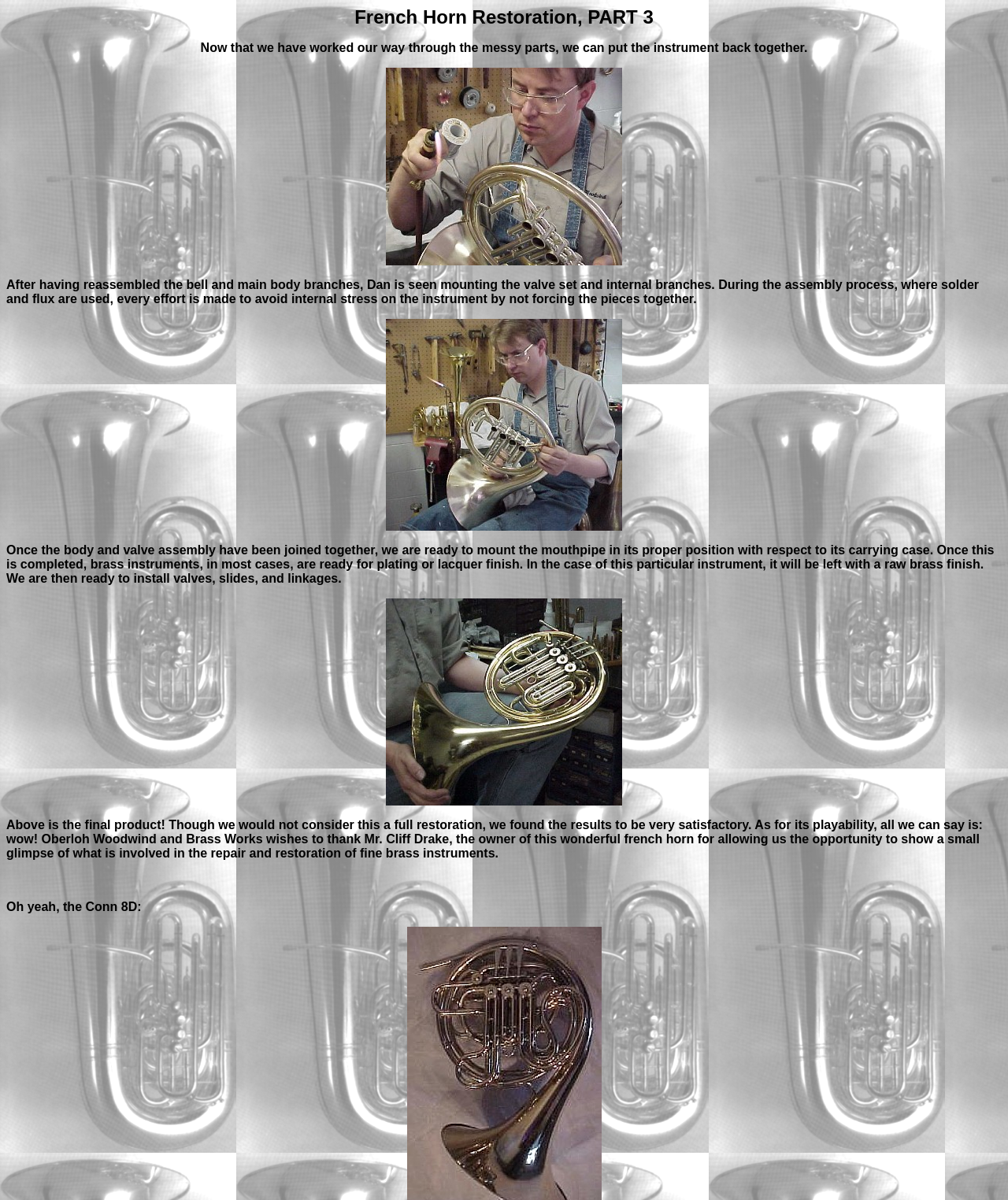What is the result of the restoration process?
Please answer the question with a detailed and comprehensive explanation.

The webpage states that the results of the restoration process are very satisfactory, and the playability of the instrument is impressive, with the author exclaiming 'wow!'.